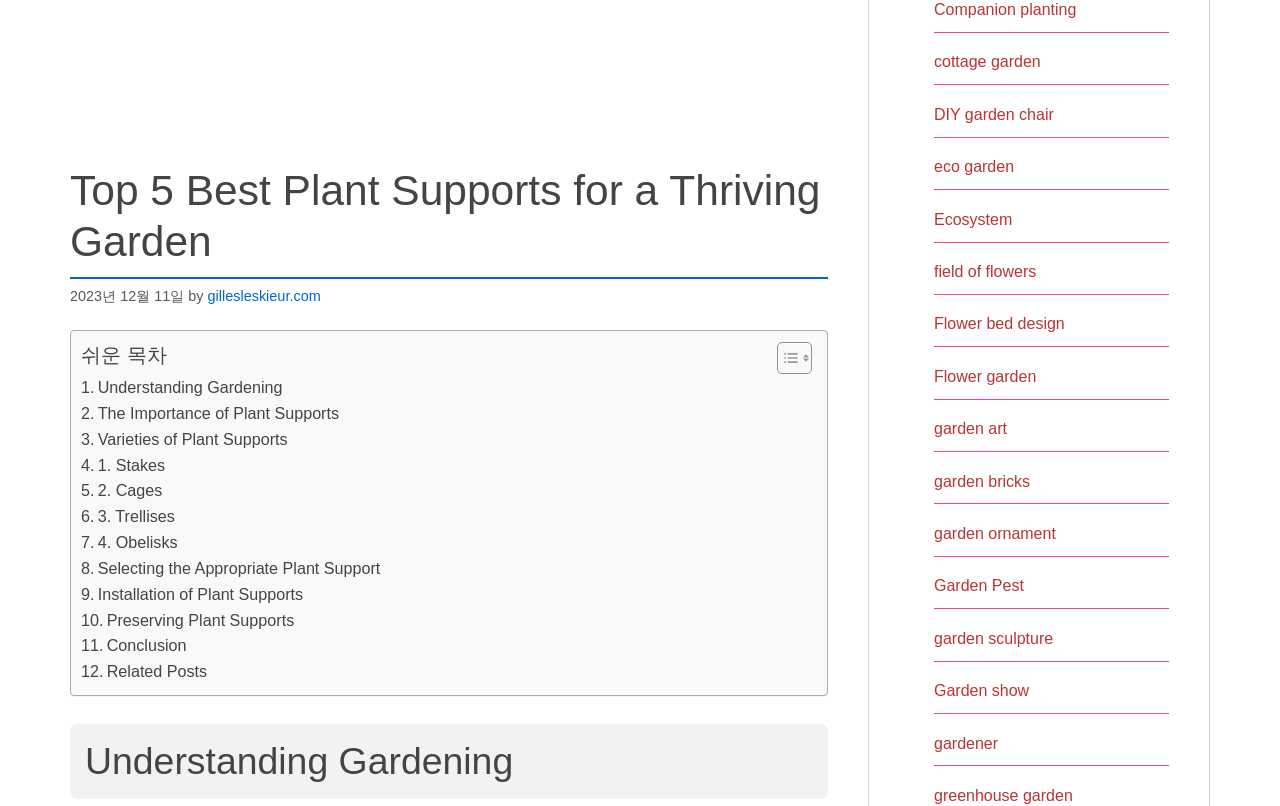Find the bounding box coordinates for the UI element whose description is: "Toggle". The coordinates should be four float numbers between 0 and 1, in the format [left, top, right, bottom].

[0.595, 0.423, 0.63, 0.465]